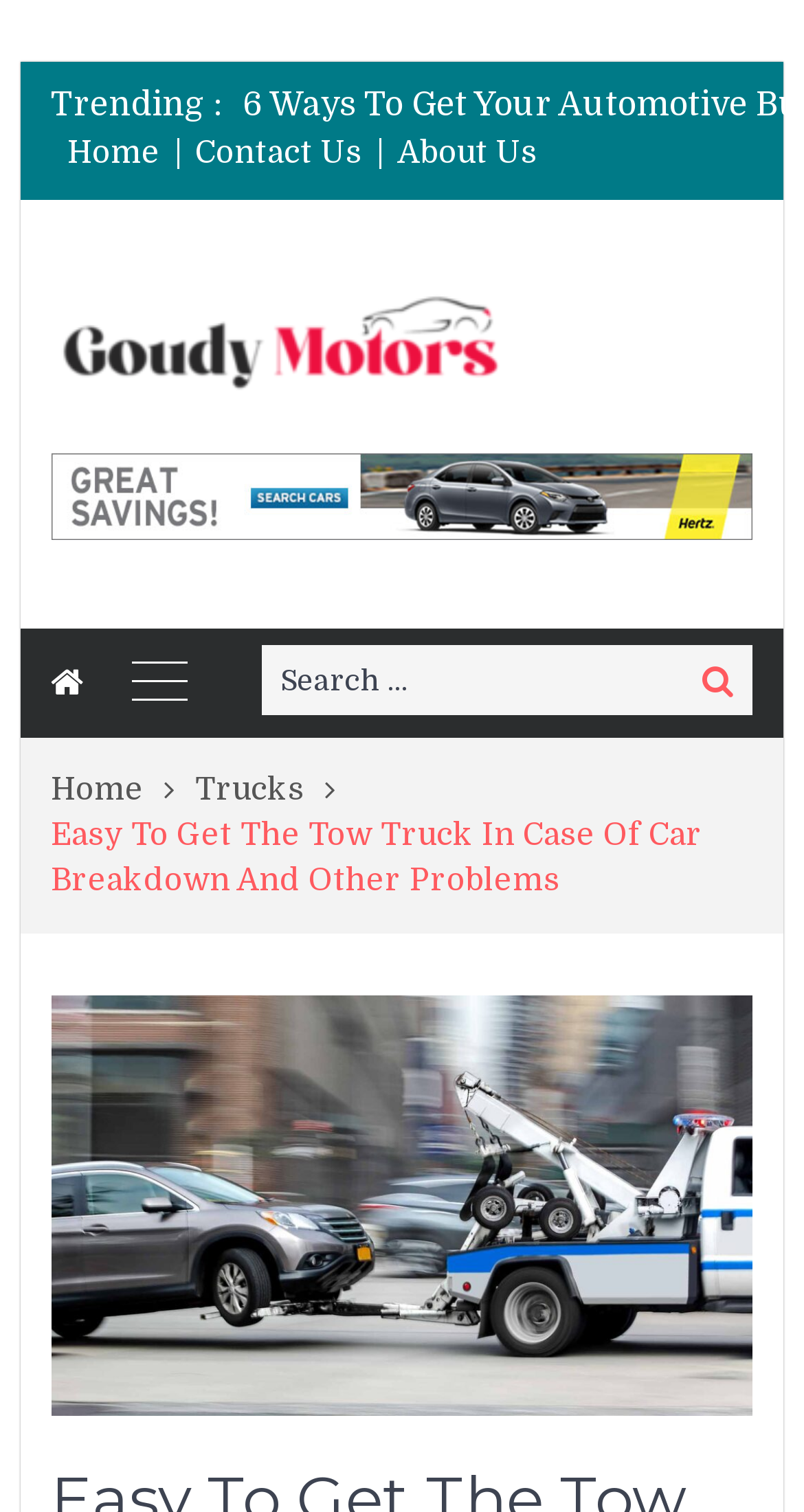Identify the bounding box coordinates of the section that should be clicked to achieve the task described: "go to home page".

[0.063, 0.092, 0.222, 0.112]